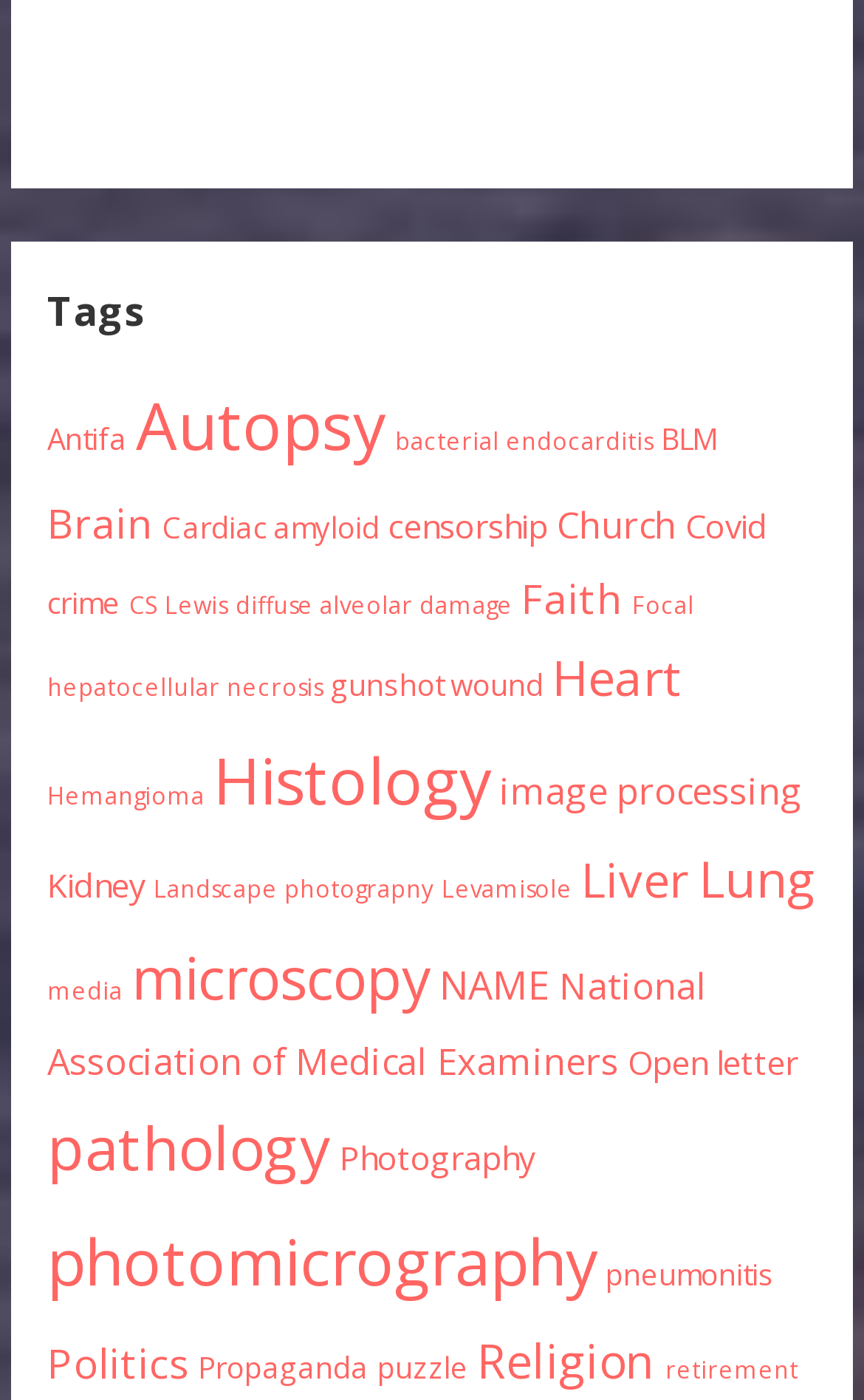How many tags are available?
Refer to the image and provide a thorough answer to the question.

I counted the number of links under the 'Tags' heading, and there are 37 links, each representing a tag.